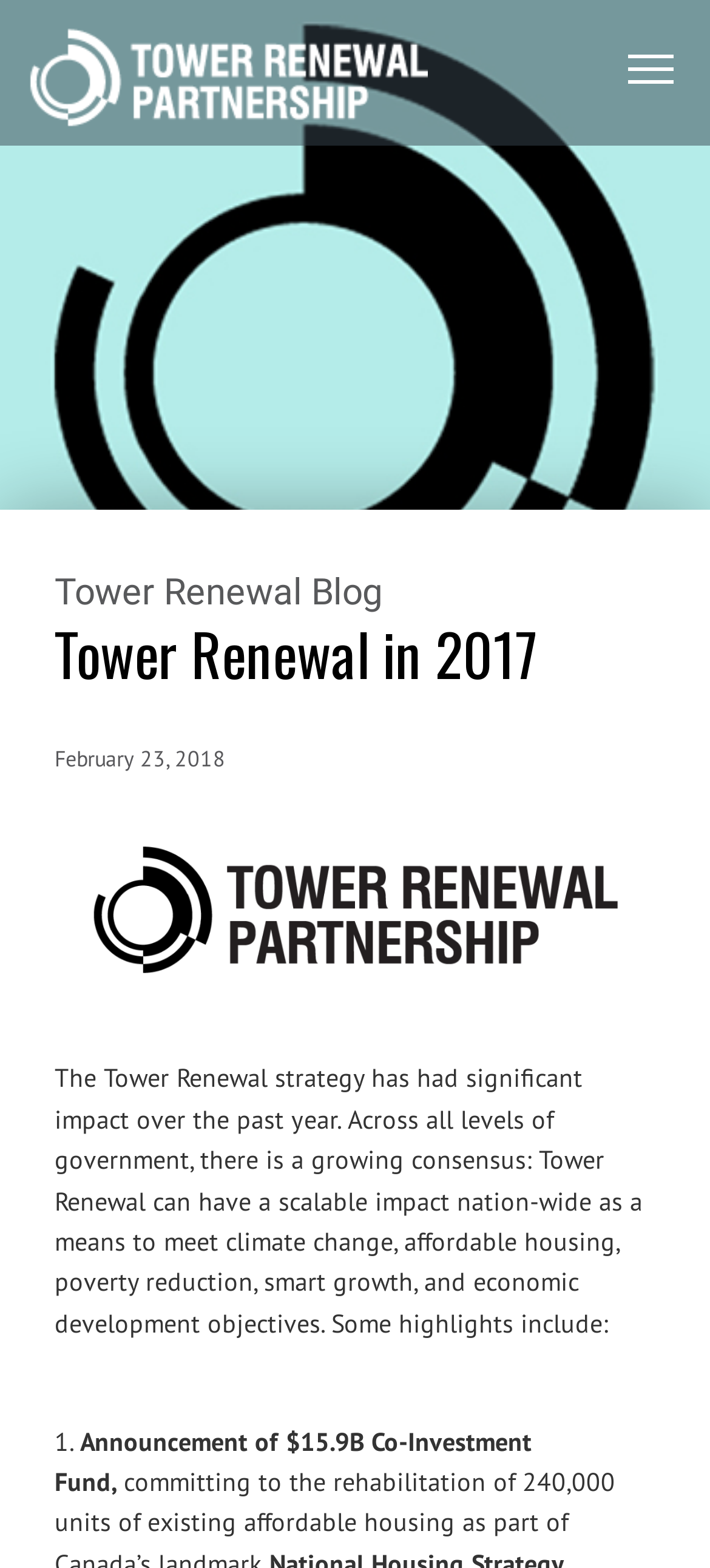What is the date of the blog post?
Analyze the image and deliver a detailed answer to the question.

The date of the blog post can be found in the time element, which is a child element of the header. The text content of this element is 'February 23, 2018'.